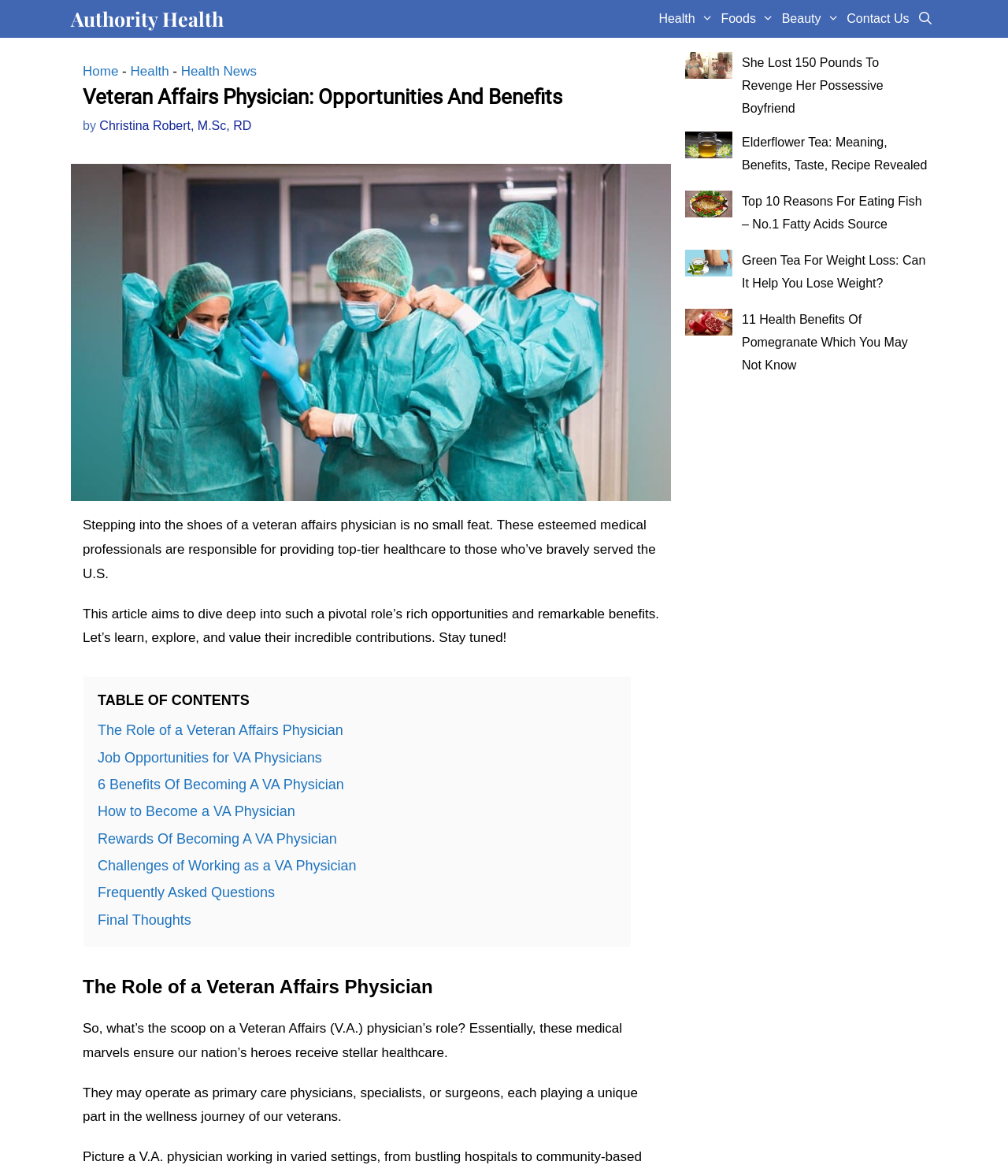Identify the main heading of the webpage and provide its text content.

Veteran Affairs Physician: Opportunities And Benefits